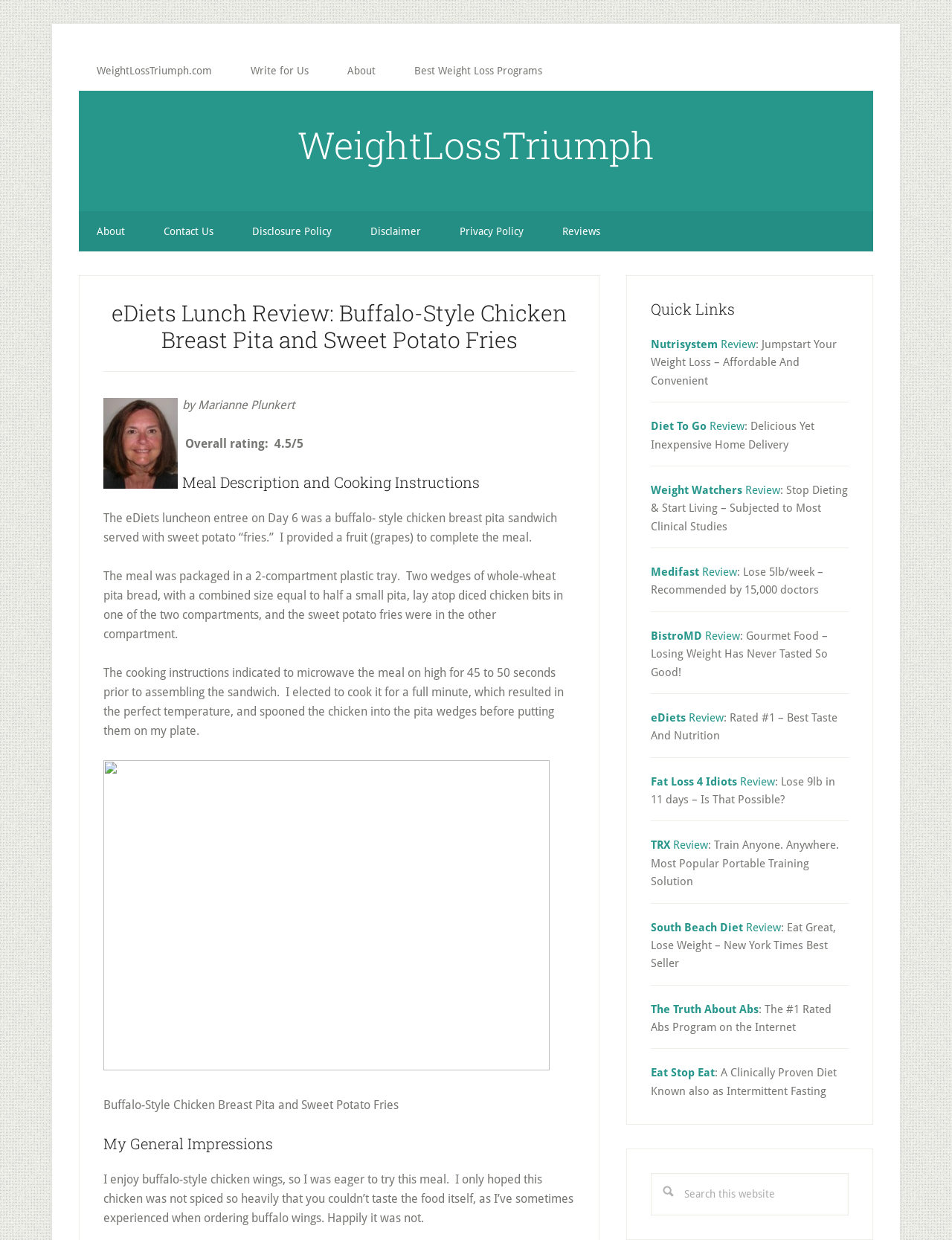Using the description "HOME", locate and provide the bounding box of the UI element.

None